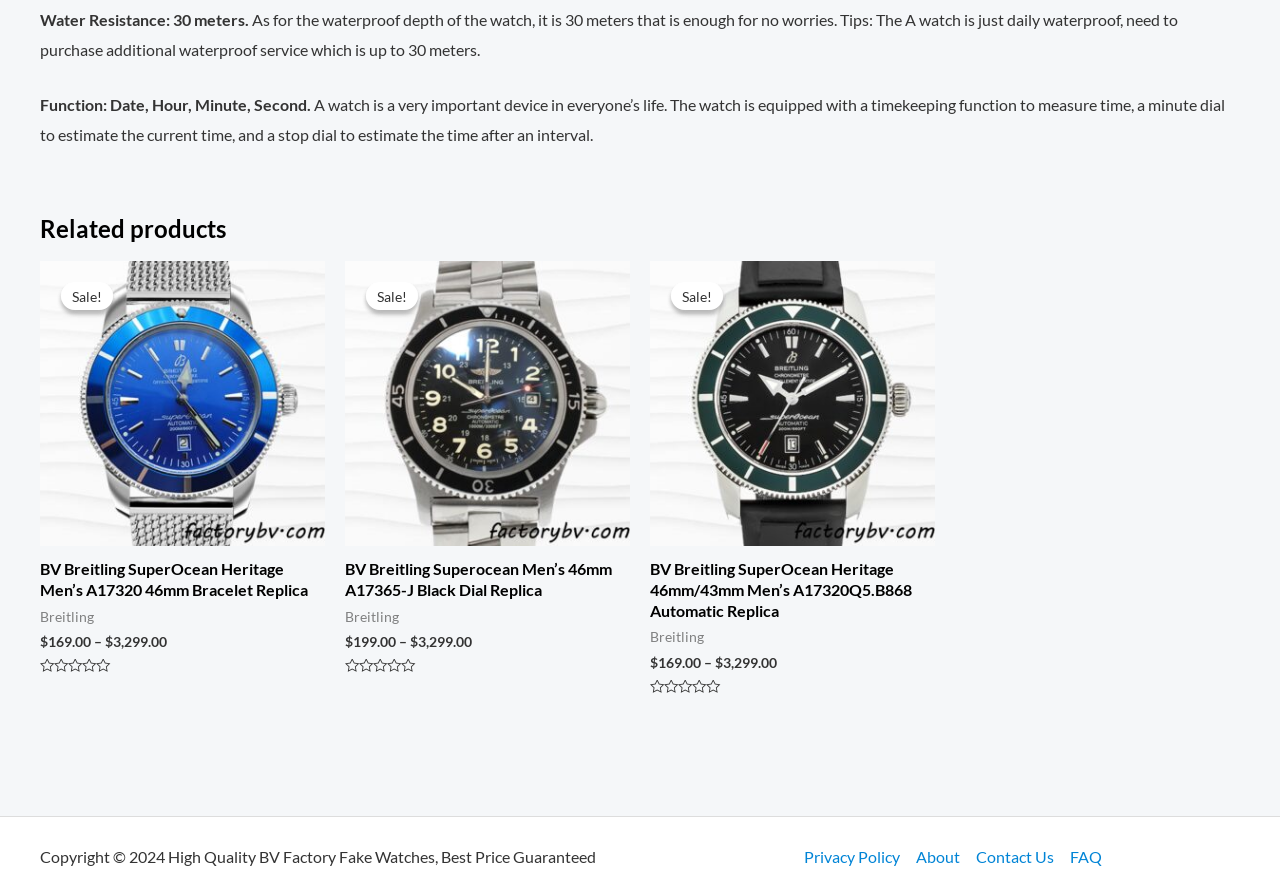Please find the bounding box for the UI component described as follows: "parent_node: Sale!".

[0.031, 0.296, 0.254, 0.618]